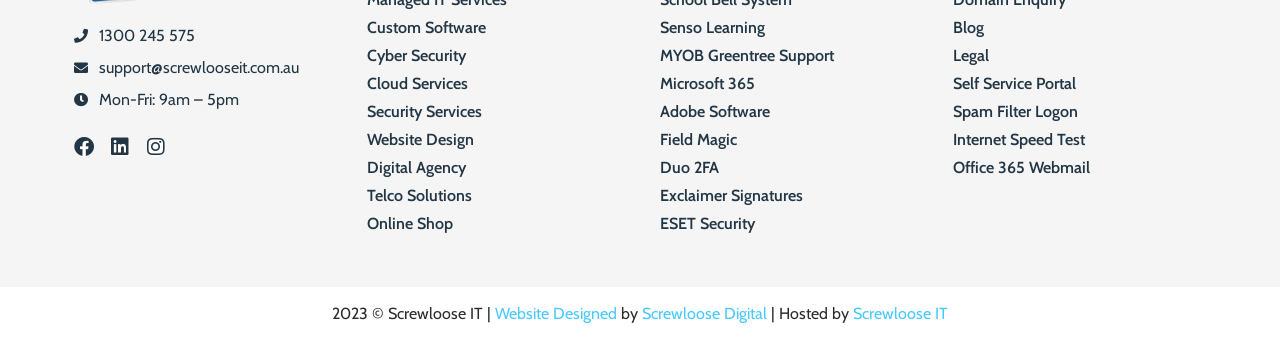Provide the bounding box coordinates of the HTML element this sentence describes: "Self Service Portal". The bounding box coordinates consist of four float numbers between 0 and 1, i.e., [left, top, right, bottom].

[0.745, 0.207, 0.942, 0.289]